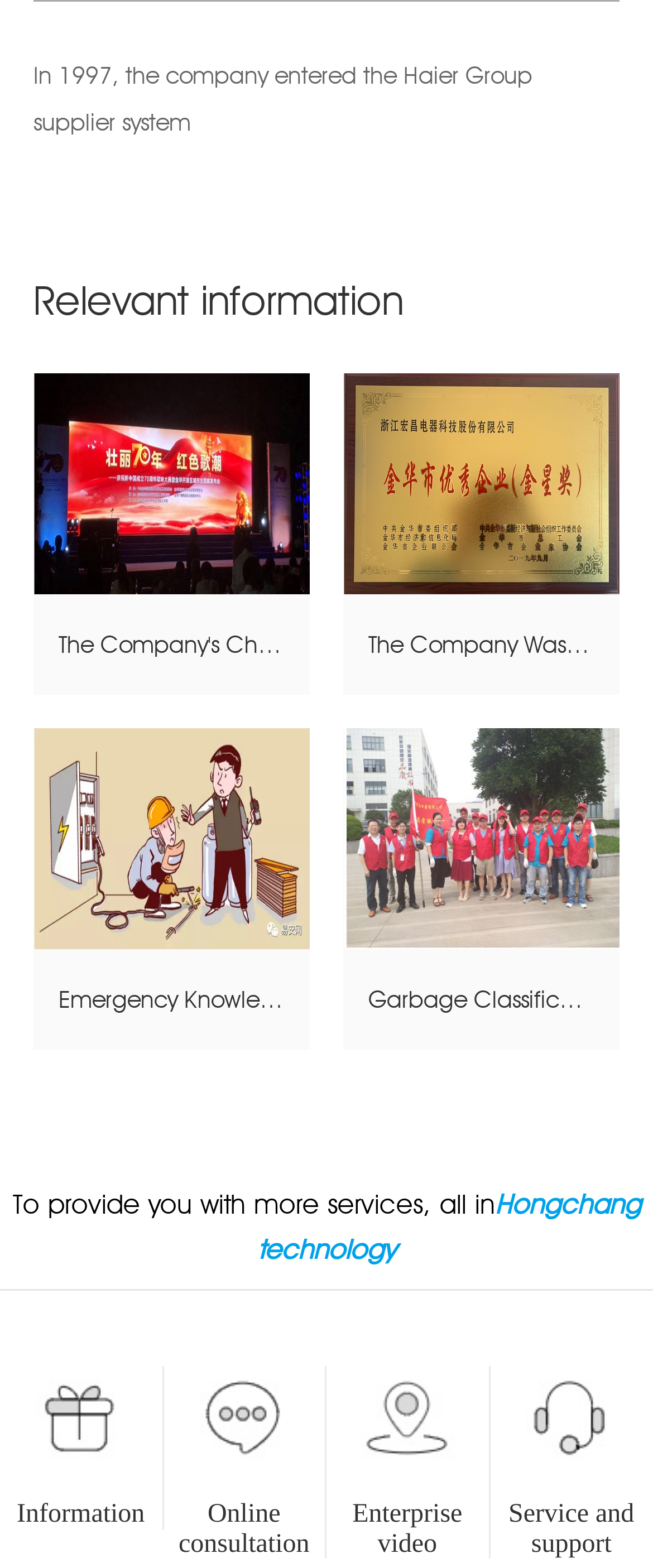Given the webpage screenshot and the description, determine the bounding box coordinates (top-left x, top-left y, bottom-right x, bottom-right y) that define the location of the UI element matching this description: Contact us

[0.1, 0.16, 0.9, 0.203]